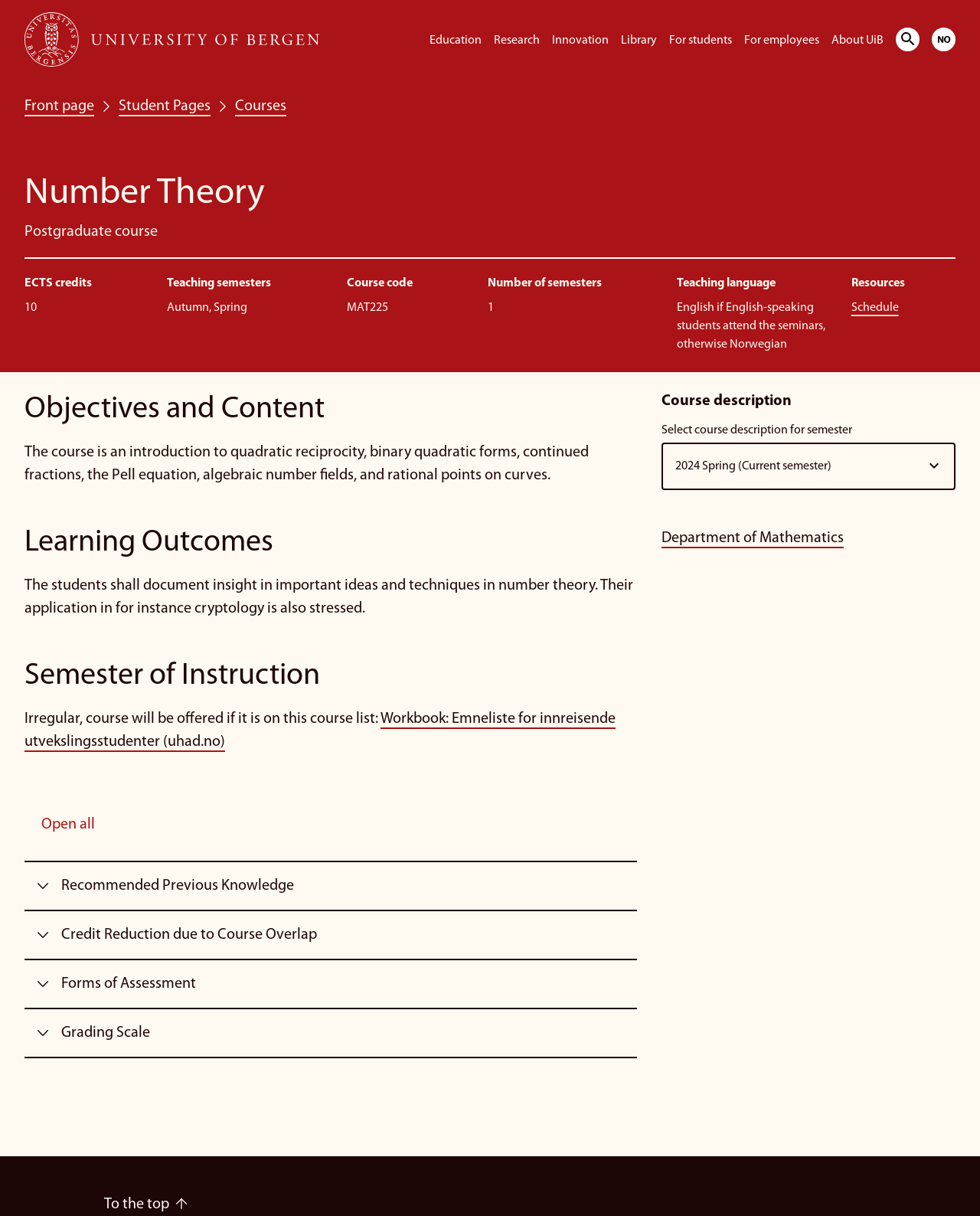What is the name of the university?
Answer the question using a single word or phrase, according to the image.

University of Bergen